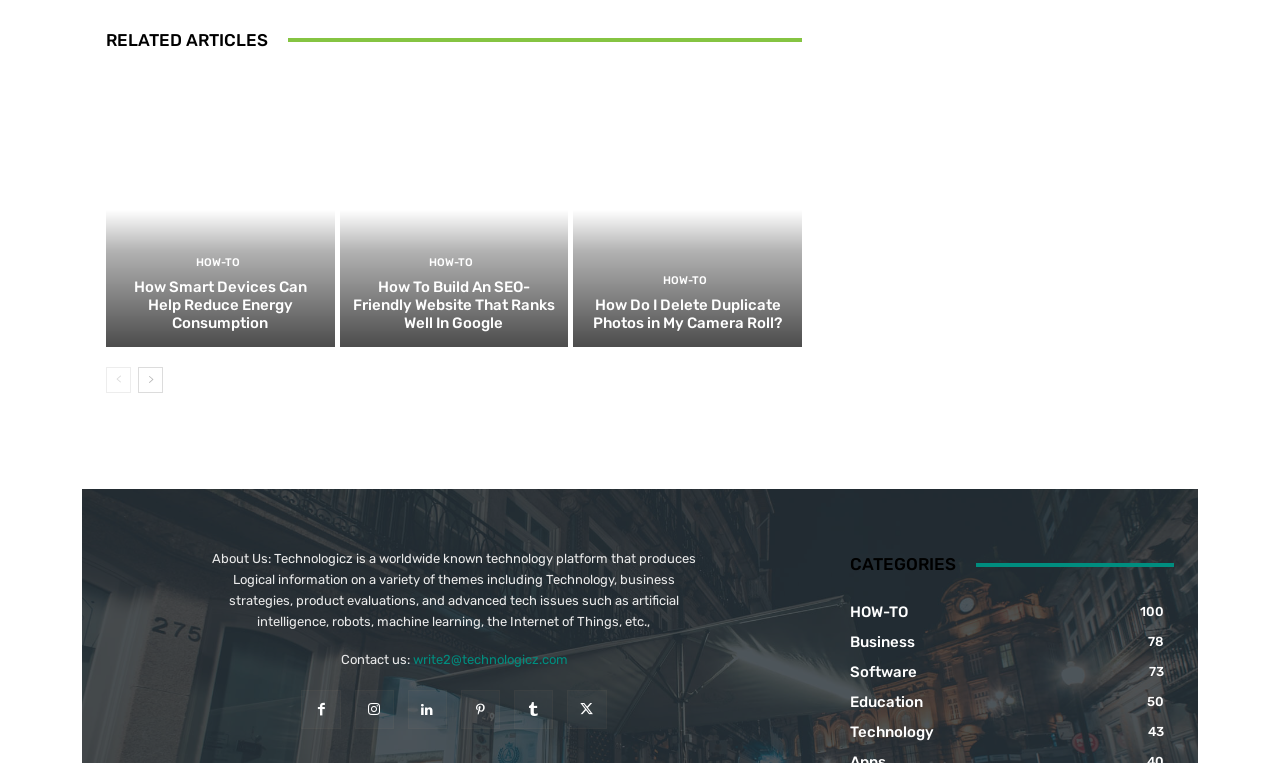Could you provide the bounding box coordinates for the portion of the screen to click to complete this instruction: "Read 'How Do I Delete Duplicate Photos in My Camera Roll?'"?

[0.448, 0.095, 0.627, 0.455]